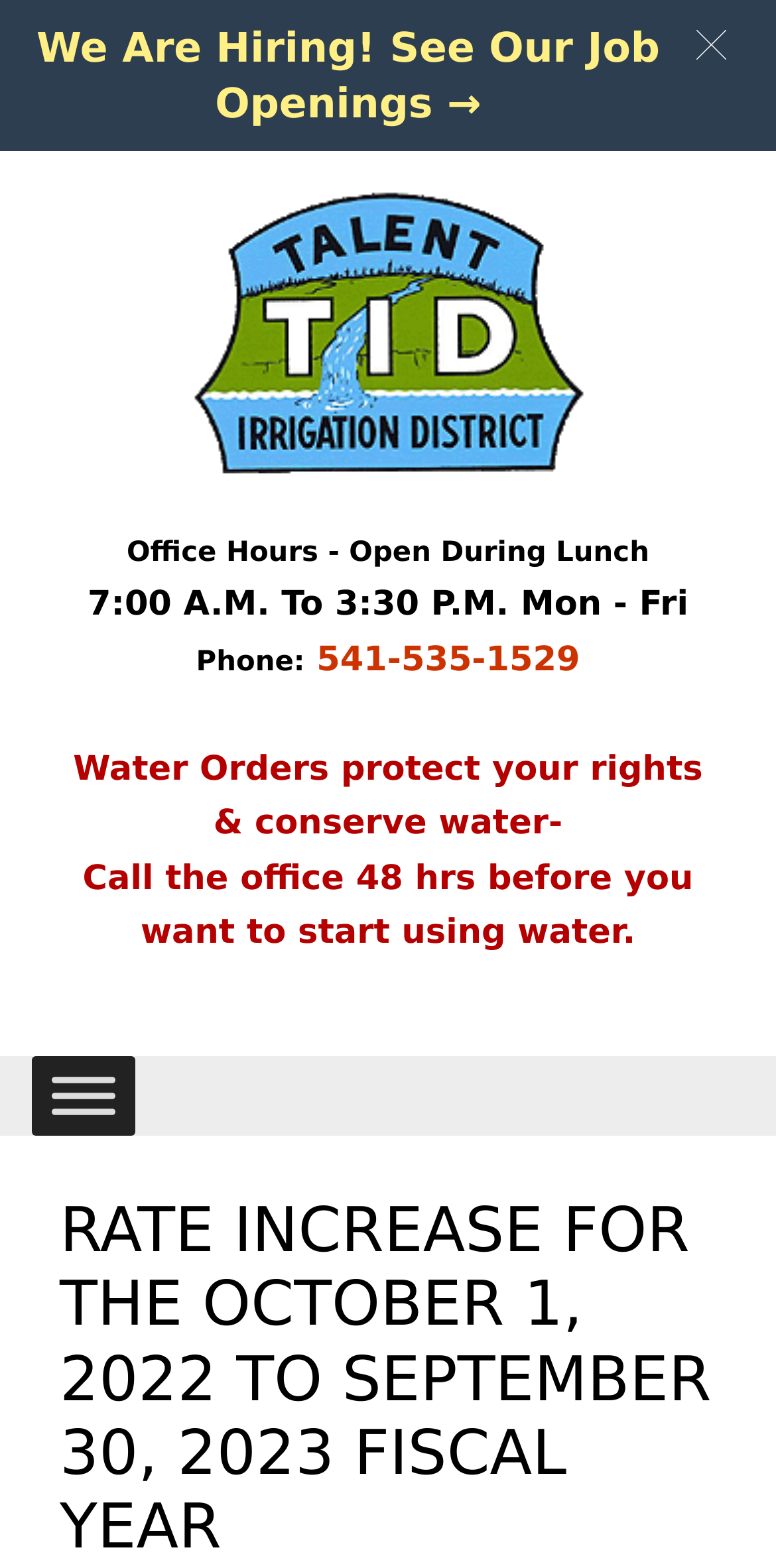Find the coordinates for the bounding box of the element with this description: "aria-label="Toggle Menu"".

[0.067, 0.687, 0.149, 0.711]